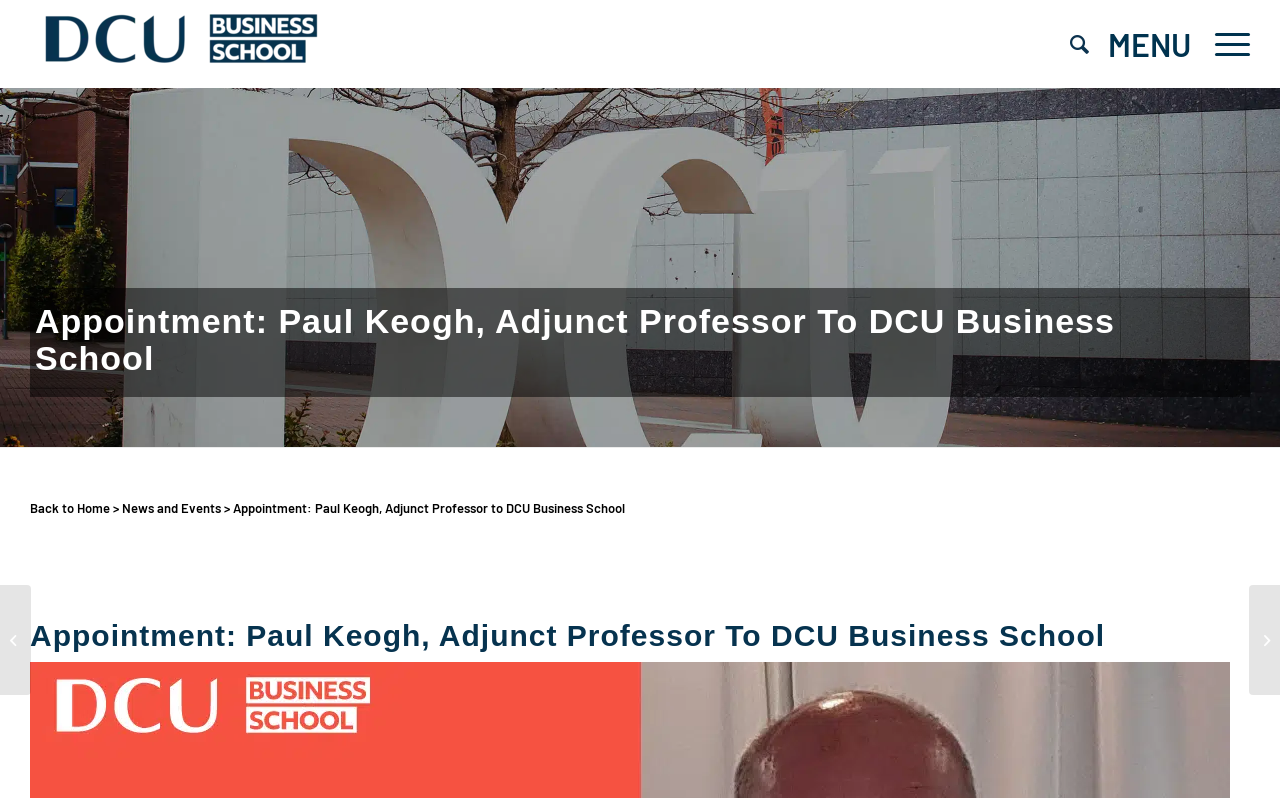Please find the bounding box for the UI element described by: "Search".

[0.826, 0.0, 0.861, 0.11]